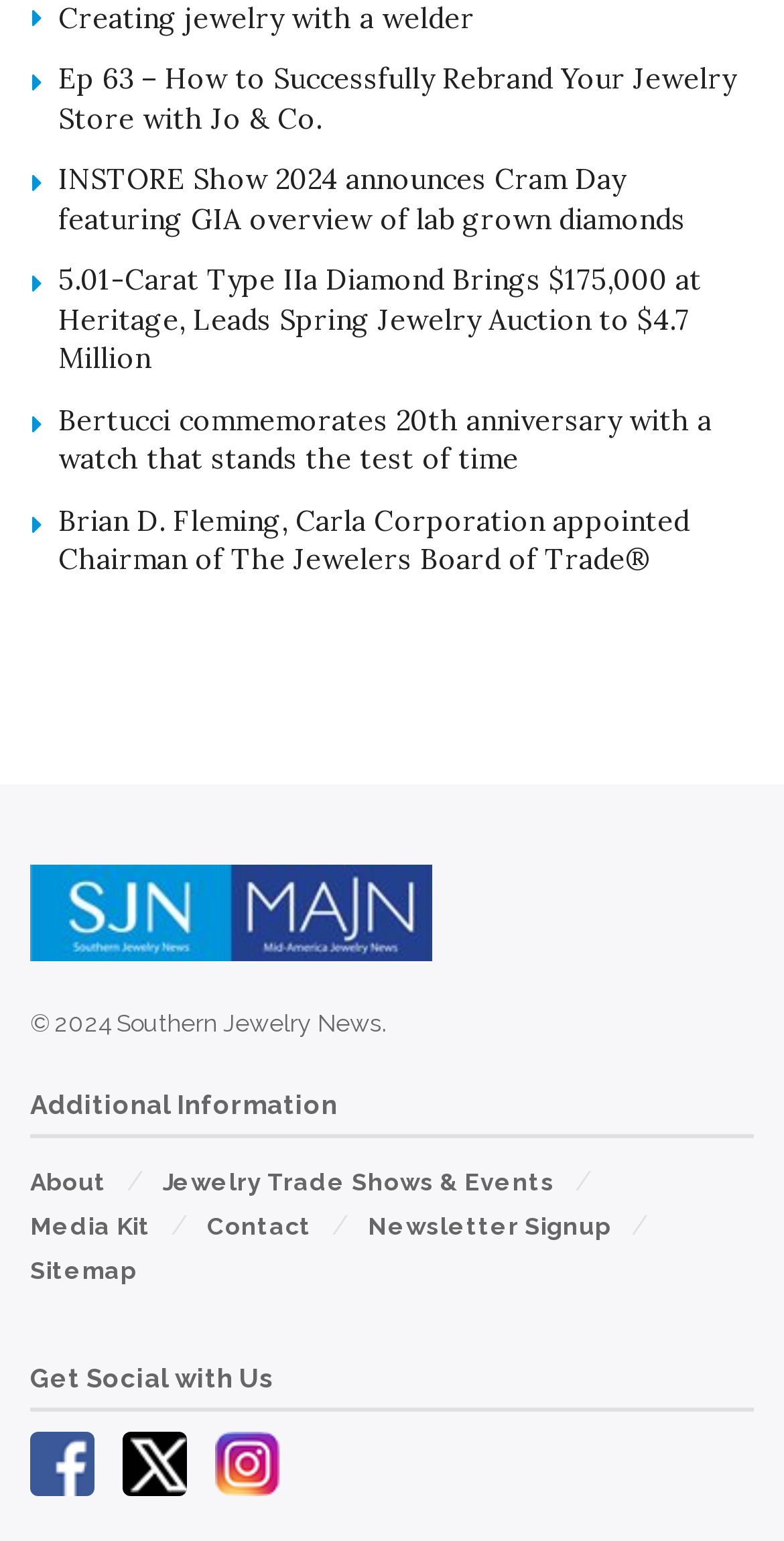Using the element description provided, determine the bounding box coordinates in the format (top-left x, top-left y, bottom-right x, bottom-right y). Ensure that all values are floating point numbers between 0 and 1. Element description: About

[0.038, 0.758, 0.136, 0.776]